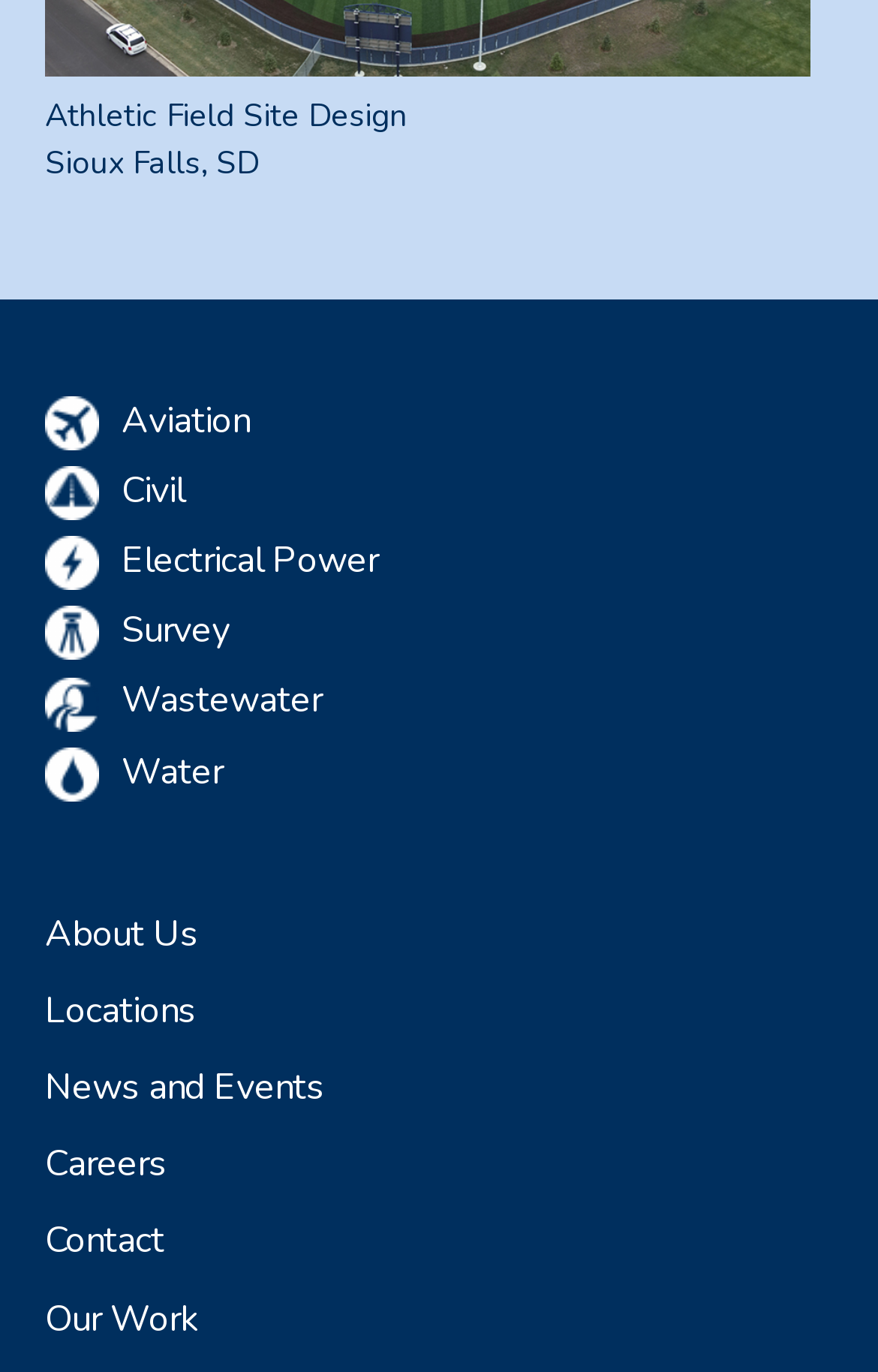Locate the bounding box coordinates of the clickable region to complete the following instruction: "Explore Careers."

[0.051, 0.823, 0.949, 0.877]